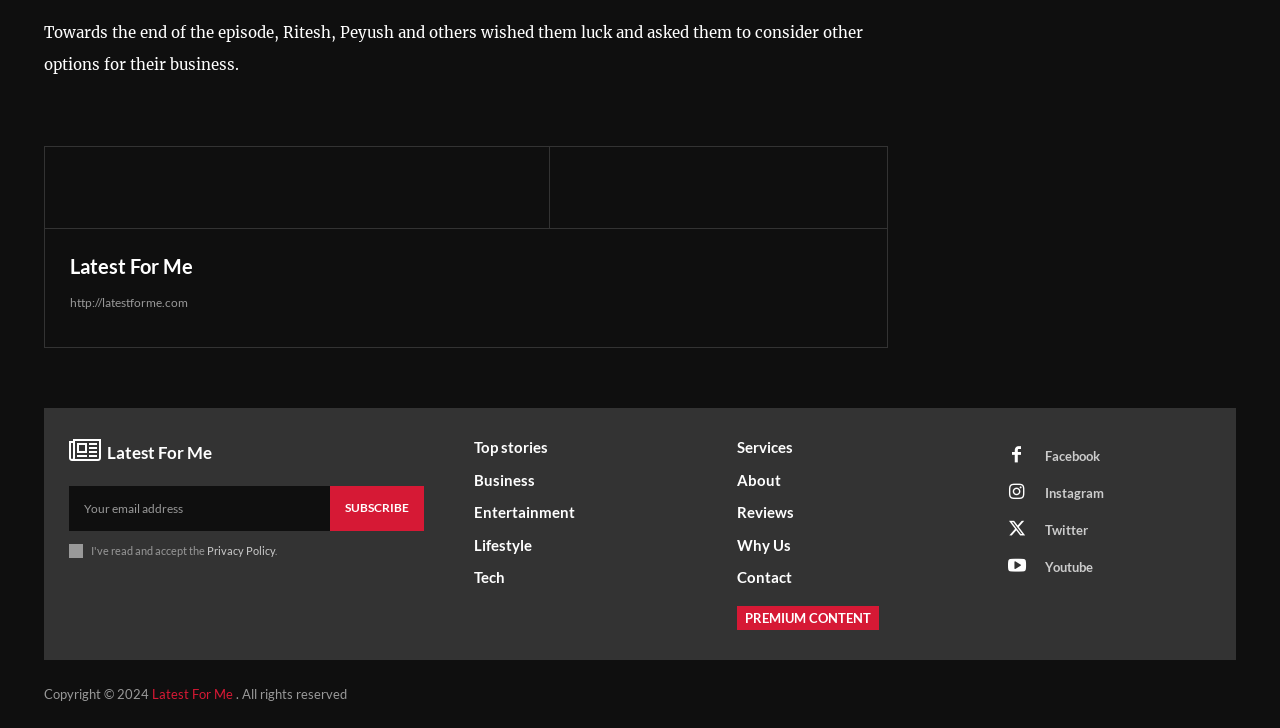Locate the bounding box coordinates of the clickable element to fulfill the following instruction: "Go to the Latest For Me website". Provide the coordinates as four float numbers between 0 and 1 in the format [left, top, right, bottom].

[0.055, 0.404, 0.151, 0.429]